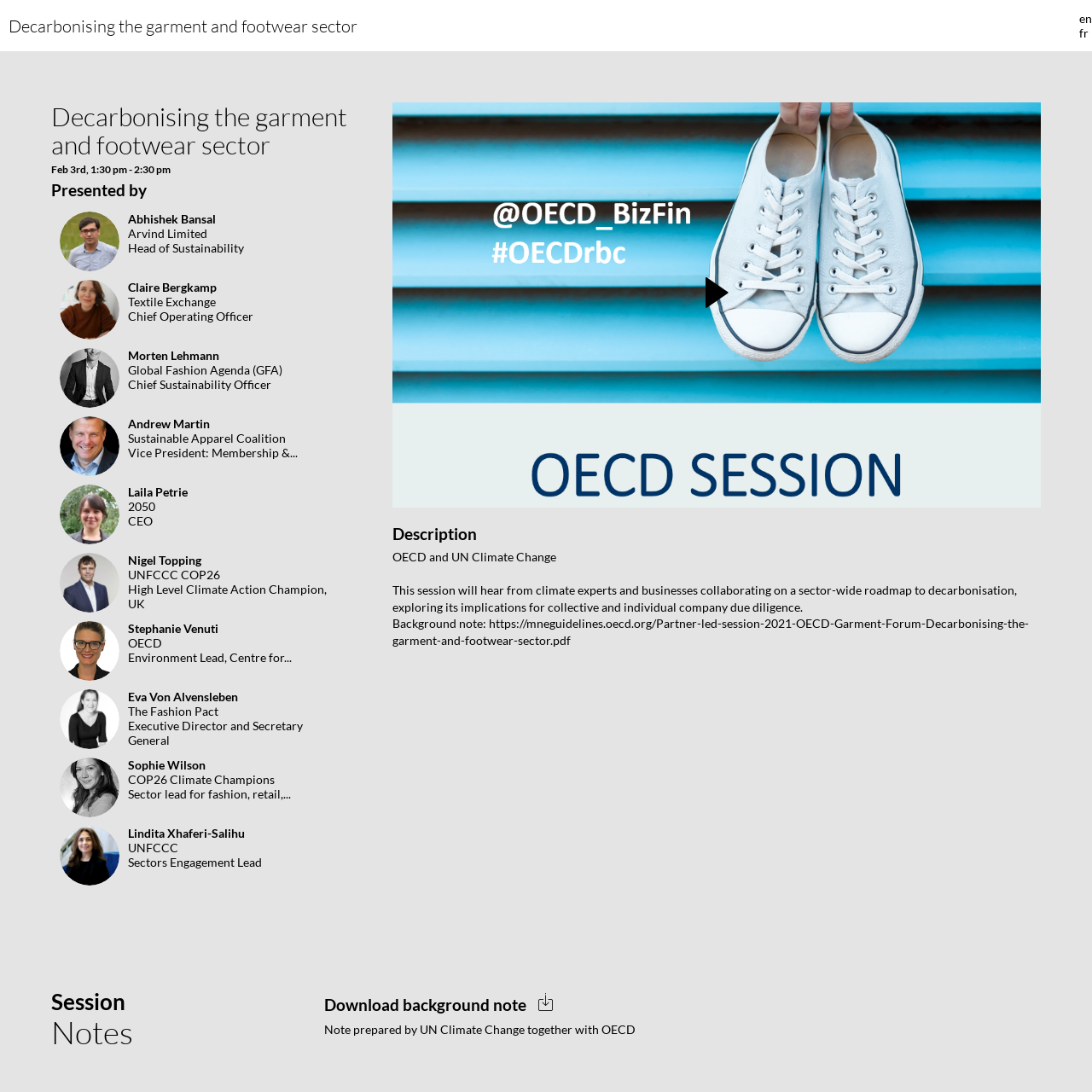Respond to the question below with a concise word or phrase:
Who is the Head of Sustainability at Arvind Limited?

Abhishek Bansal